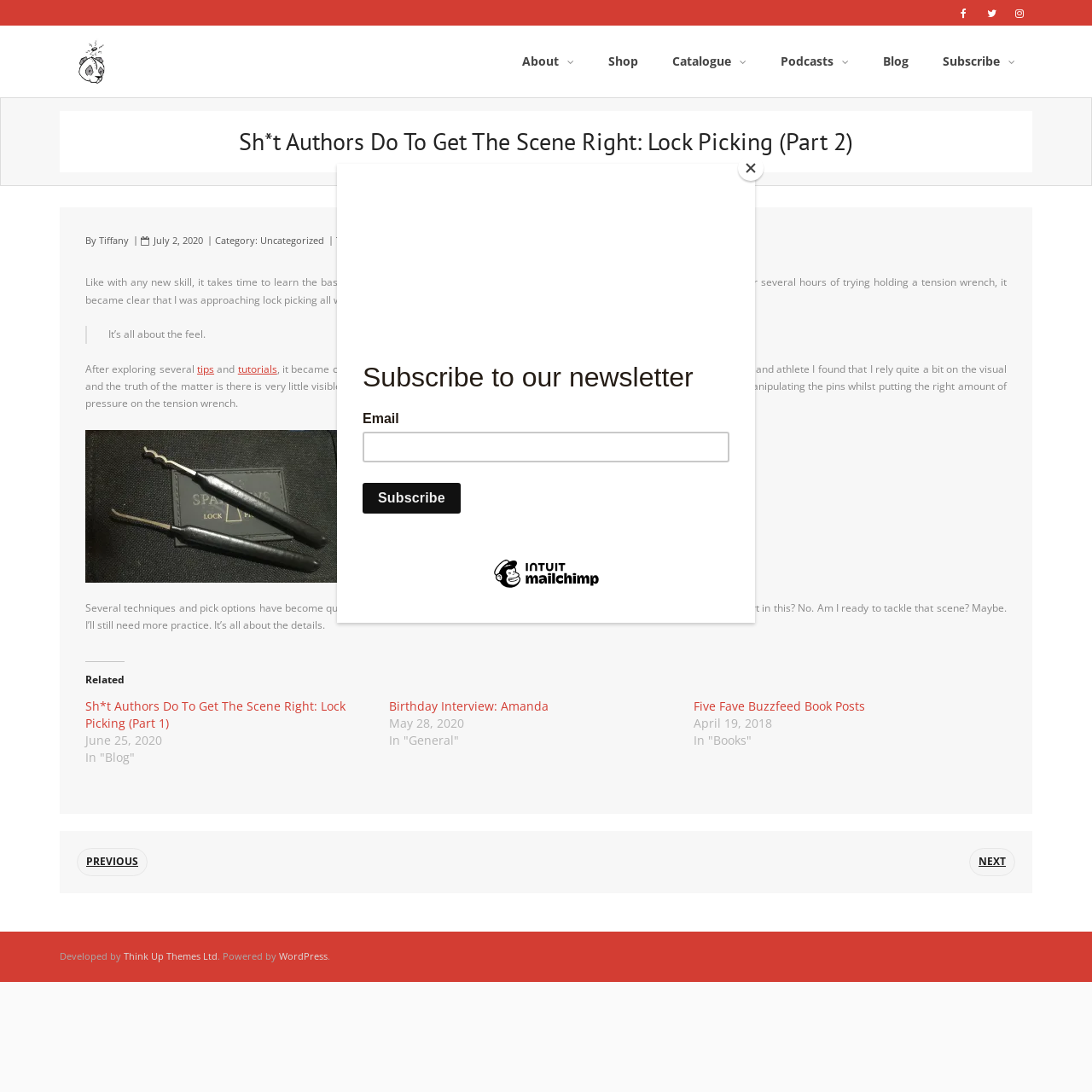Generate a comprehensive description of the webpage.

This webpage is about an article titled "Sh*t Authors Do To Get The Scene Right: Lock Picking (Part 2)" on Mecha Panda Publishing. At the top, there is a navigation menu with links to "About", "Shop", "Catalogue", "Podcasts", "Blog", and "Subscribe". Below the navigation menu, the article title is displayed prominently.

The article is written by Tiffany and was published on July 2, 2020. It belongs to the category "Uncategorized" and has tags "Learning", "Lockpicks", "Raking", and "Tension Wrench". The article's content is divided into several sections, with the main text describing the author's experience with learning lock picking.

There are three social media links at the top right corner of the page, represented by icons. A Mecha Panda Publishing logo is displayed at the top left corner, which is also a link.

The article has a blockquote with the text "It’s all about the feel." and several paragraphs of text describing the author's experience with lock picking. There are also links to related articles at the bottom of the page, including "Sh*t Authors Do To Get The Scene Right: Lock Picking (Part 1)" and others.

At the bottom of the page, there are links to previous and next articles, represented by arrow icons. The webpage also has a footer section with credits, including a statement "Developed by Think Up Themes Ltd. Powered by WordPress".